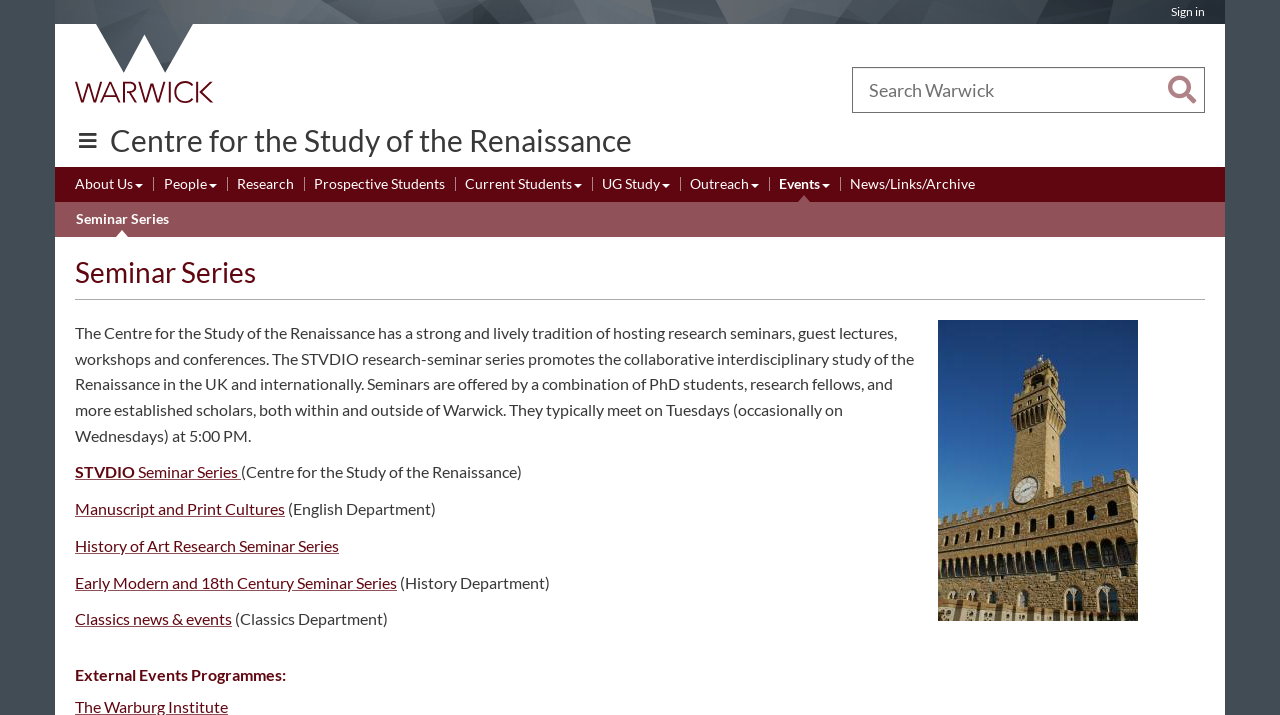Provide the bounding box coordinates of the section that needs to be clicked to accomplish the following instruction: "Click on the WELCOME link."

None